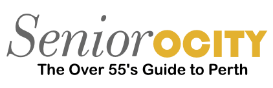Using the information shown in the image, answer the question with as much detail as possible: What color is the vibrant lettering in the logo?

The caption describes the design of the logo as incorporating a blend of grey and vibrant yellow lettering, which indicates that the vibrant lettering is yellow in color.